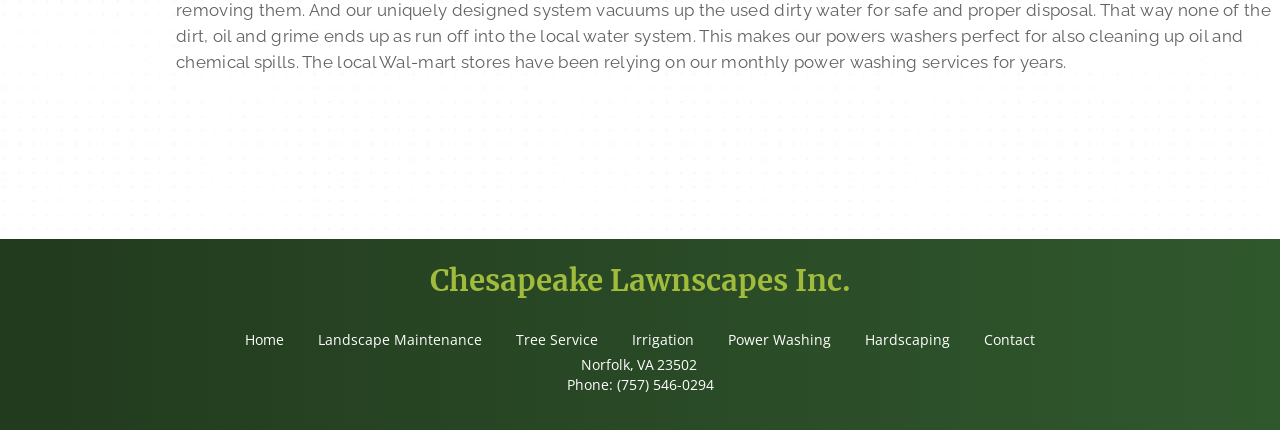Locate the UI element described as follows: "Landscape Maintenance". Return the bounding box coordinates as four float numbers between 0 and 1 in the order [left, top, right, bottom].

[0.248, 0.756, 0.377, 0.826]